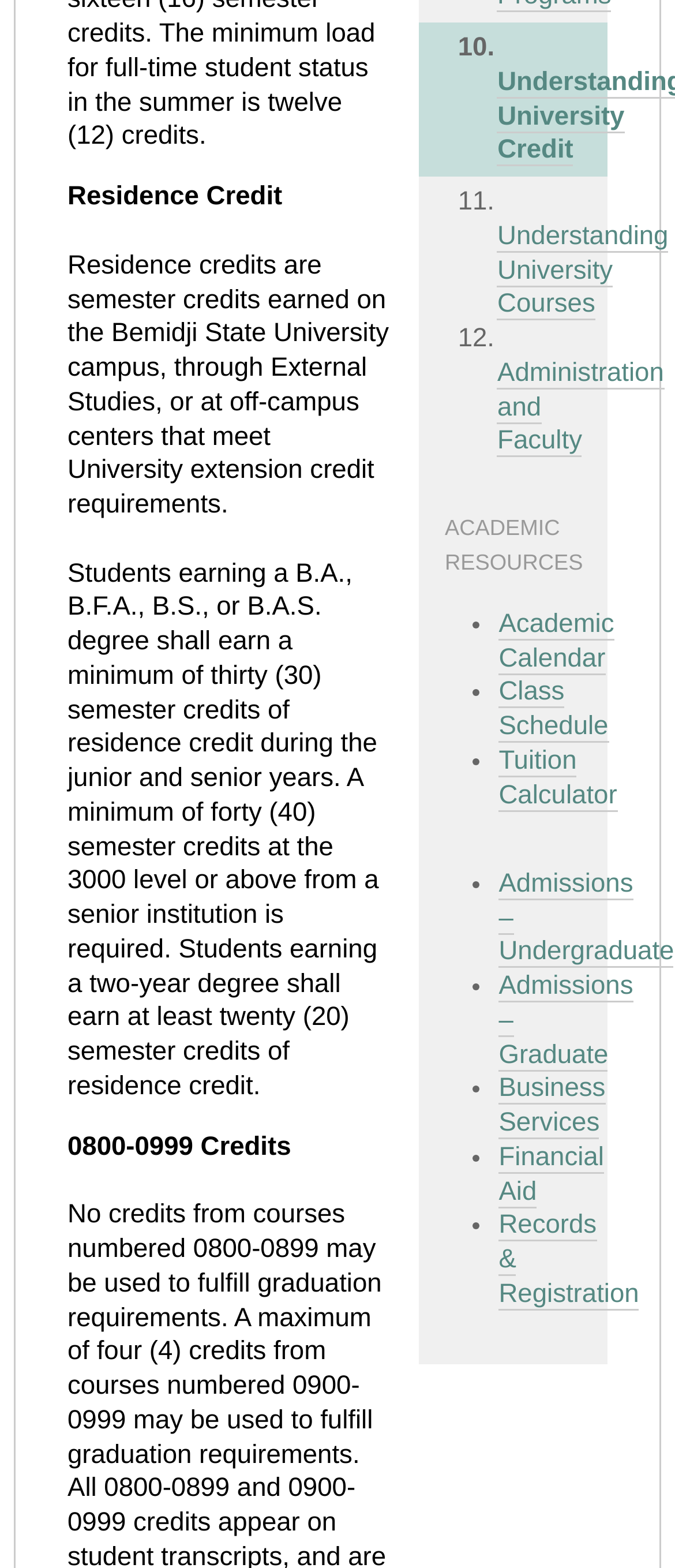Can you identify the bounding box coordinates of the clickable region needed to carry out this instruction: 'Check 'Financial Aid''? The coordinates should be four float numbers within the range of 0 to 1, stated as [left, top, right, bottom].

[0.739, 0.729, 0.895, 0.77]